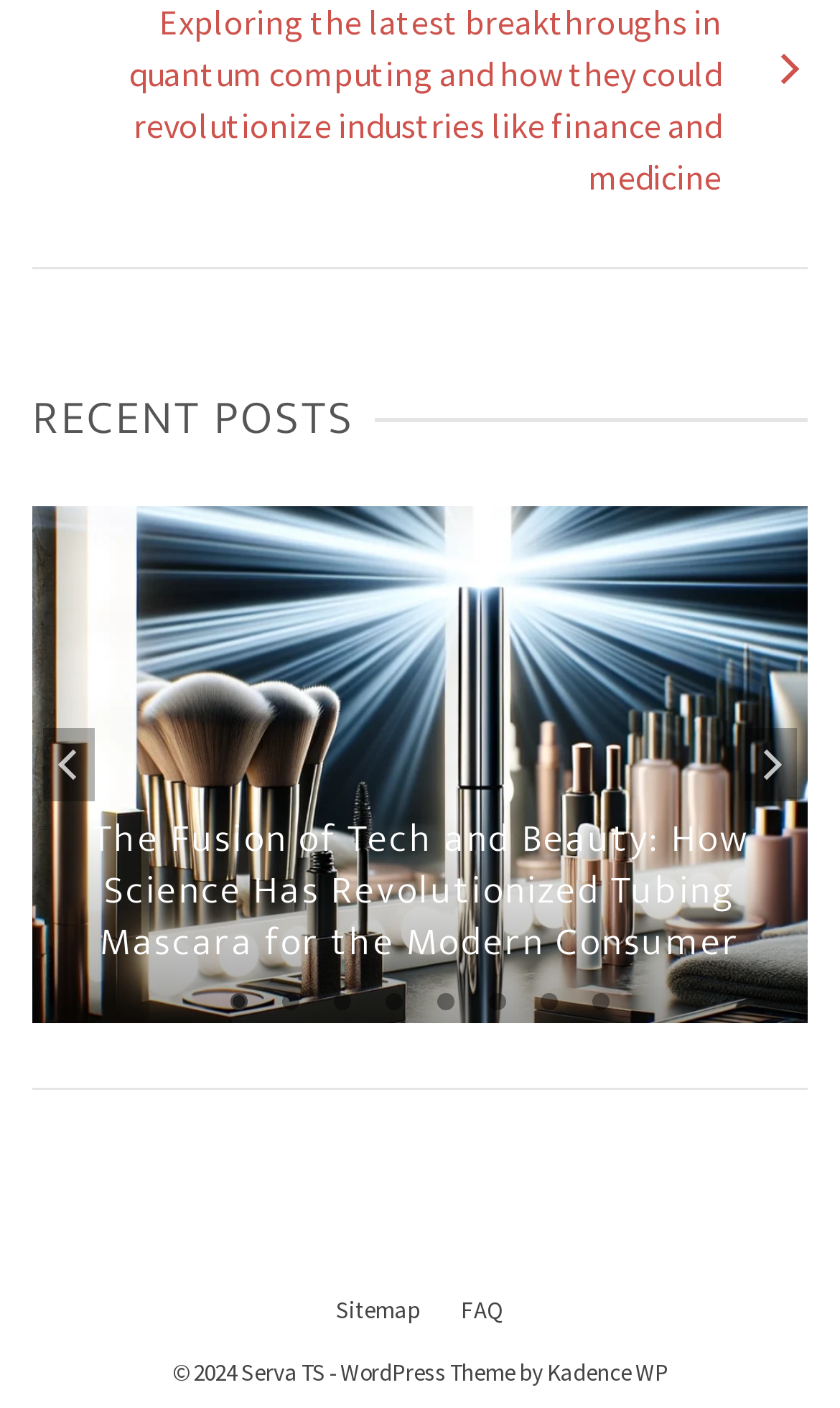Determine the bounding box coordinates of the region that needs to be clicked to achieve the task: "Visit the 'Sitemap' page".

[0.385, 0.913, 0.518, 0.947]